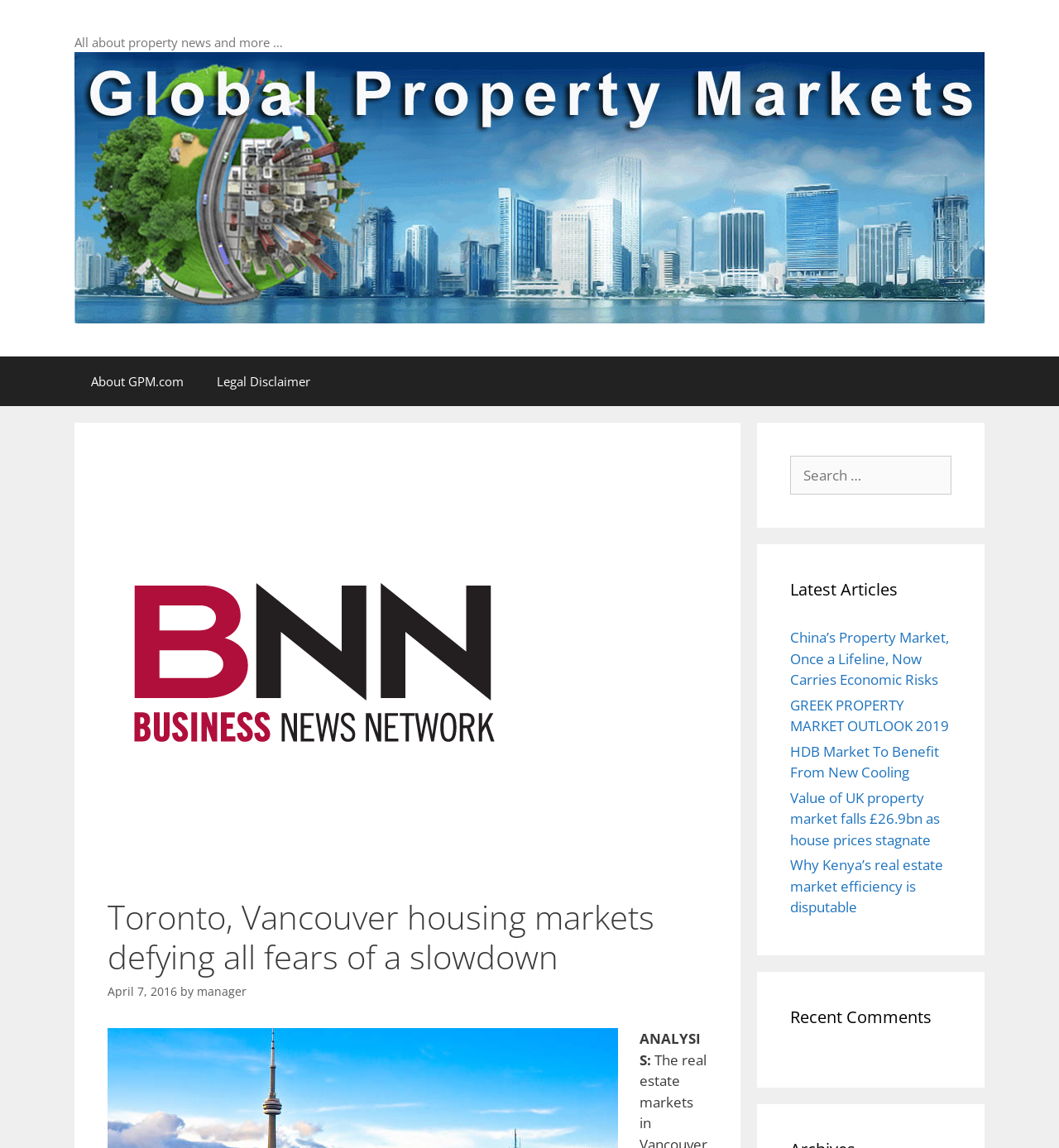Identify the bounding box for the described UI element: "permalink".

None